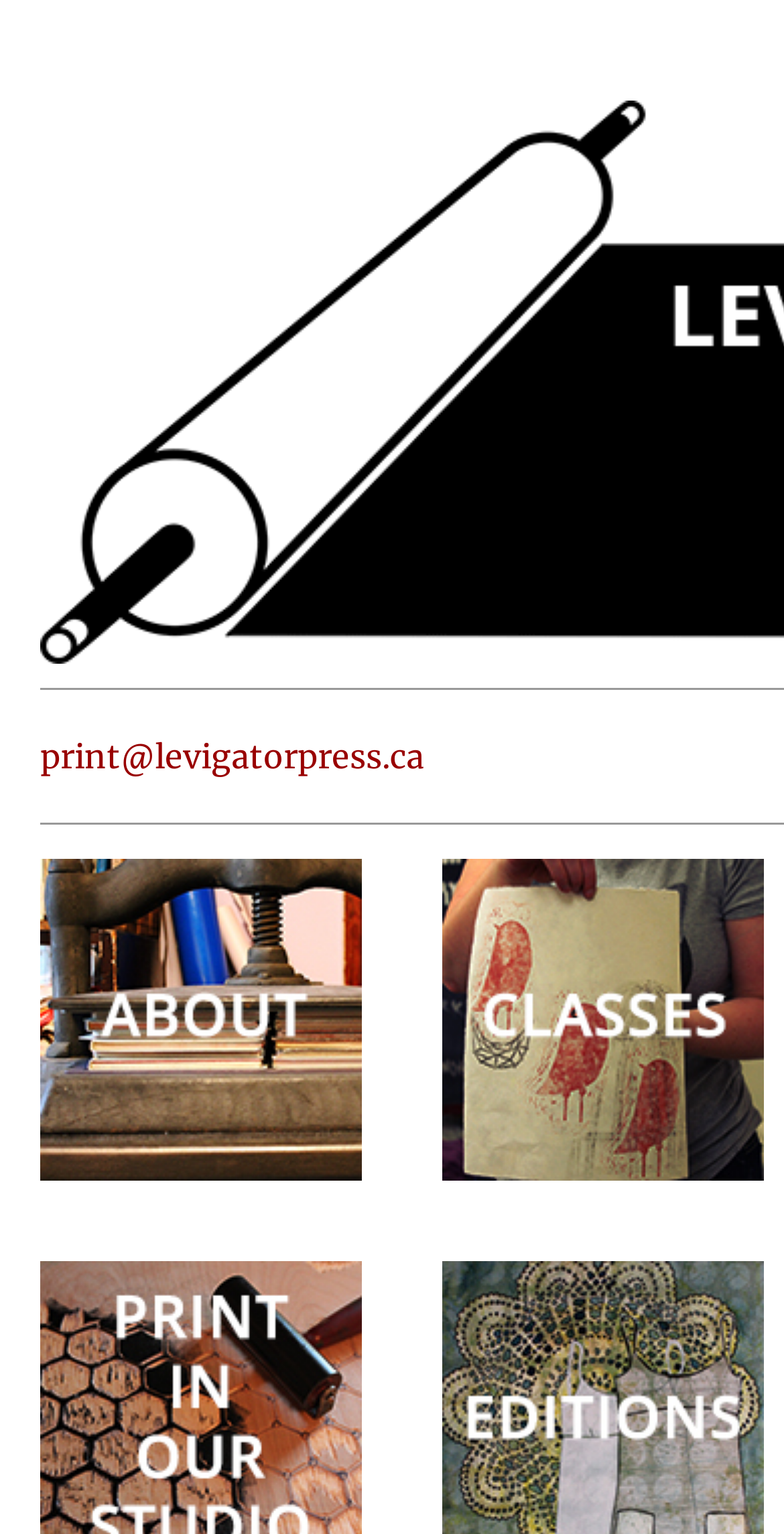Given the webpage screenshot and the description, determine the bounding box coordinates (top-left x, top-left y, bottom-right x, bottom-right y) that define the location of the UI element matching this description: Print in our Studio

[0.103, 0.441, 0.236, 0.509]